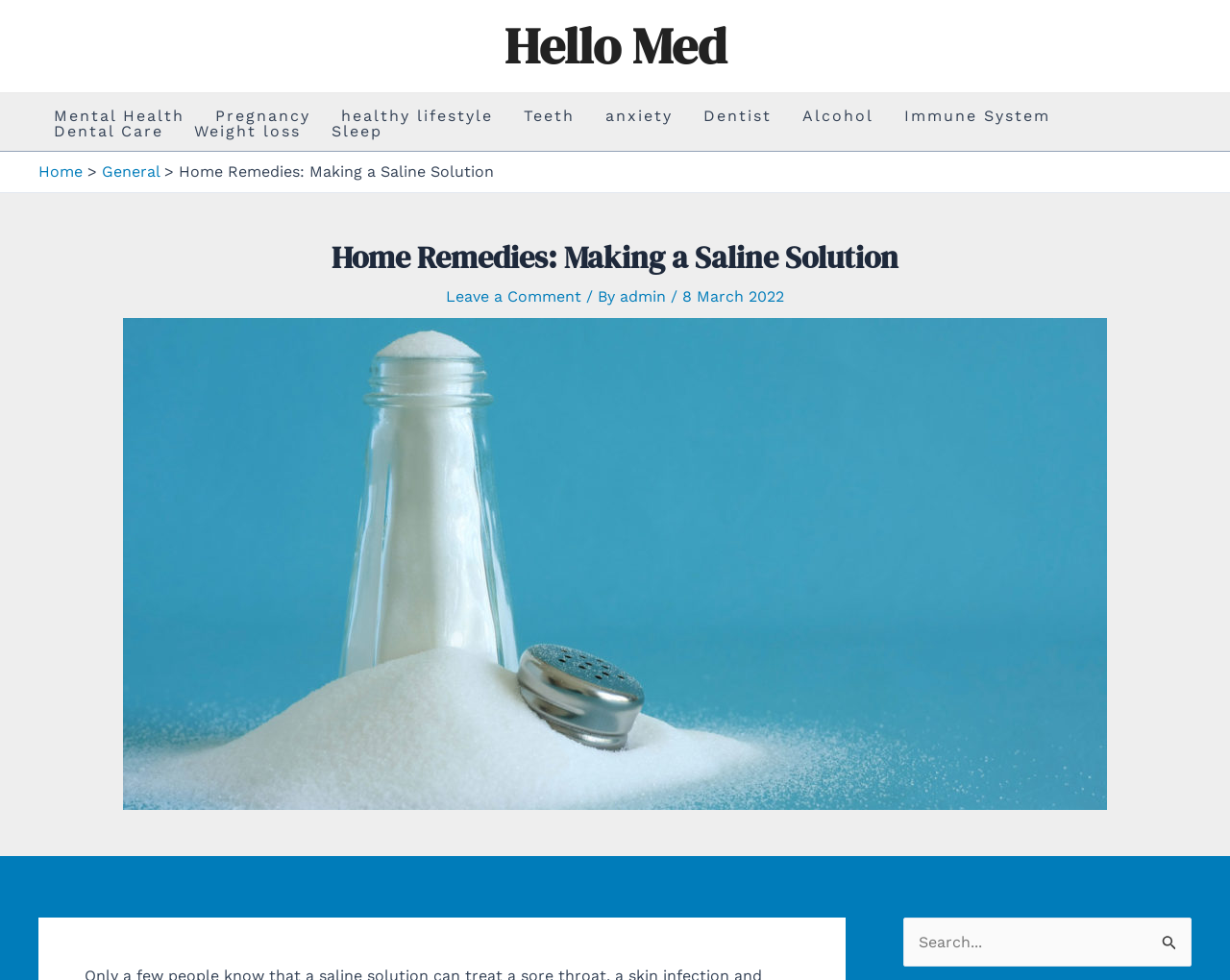Can you specify the bounding box coordinates for the region that should be clicked to fulfill this instruction: "view Home Remedies: Making a Saline Solution image".

[0.1, 0.324, 0.9, 0.826]